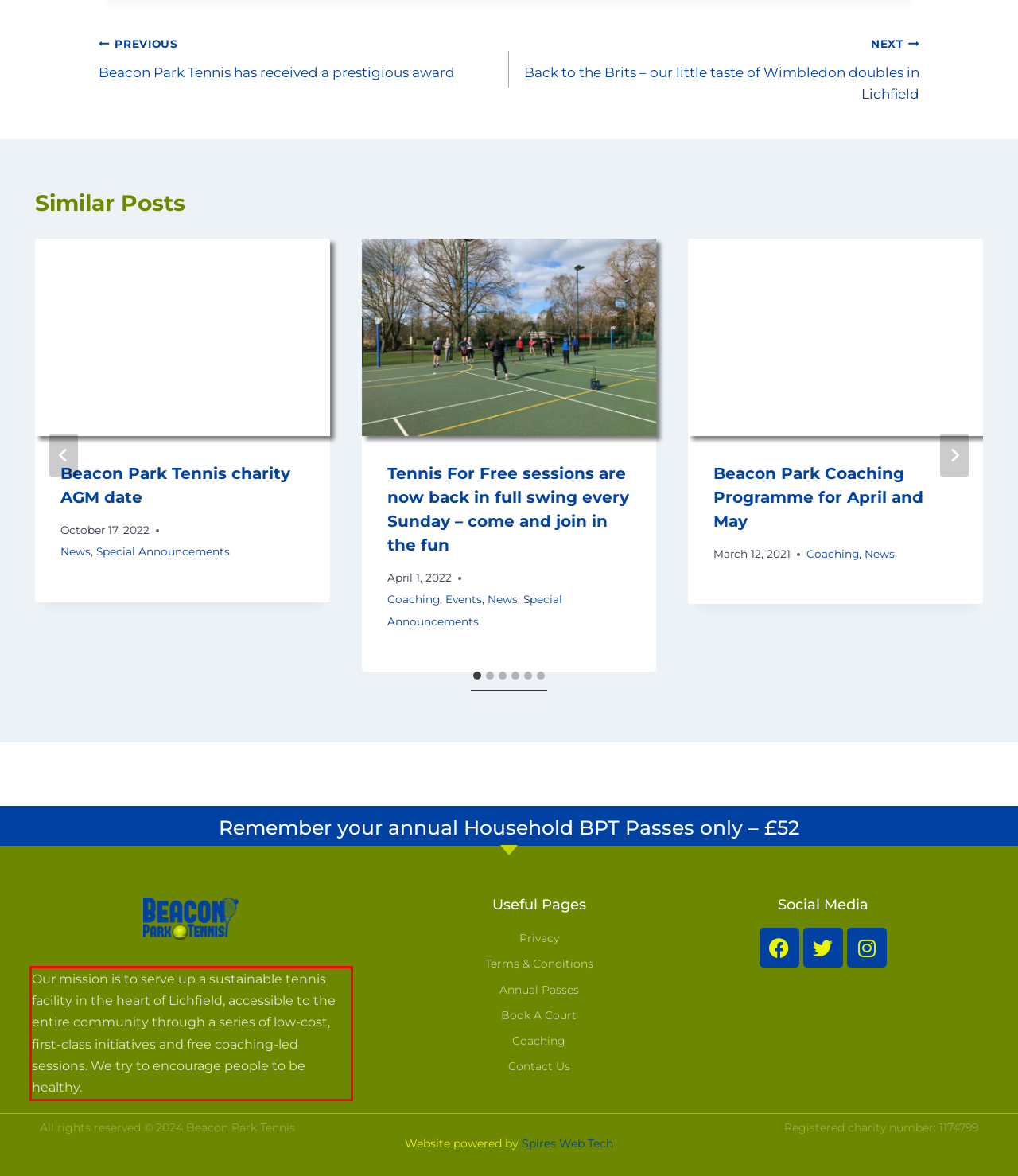Inspect the webpage screenshot that has a red bounding box and use OCR technology to read and display the text inside the red bounding box.

Our mission is to serve up a sustainable tennis facility in the heart of Lichfield, accessible to the entire community through a series of low-cost, first-class initiatives and free coaching-led sessions. We try to encourage people to be healthy.